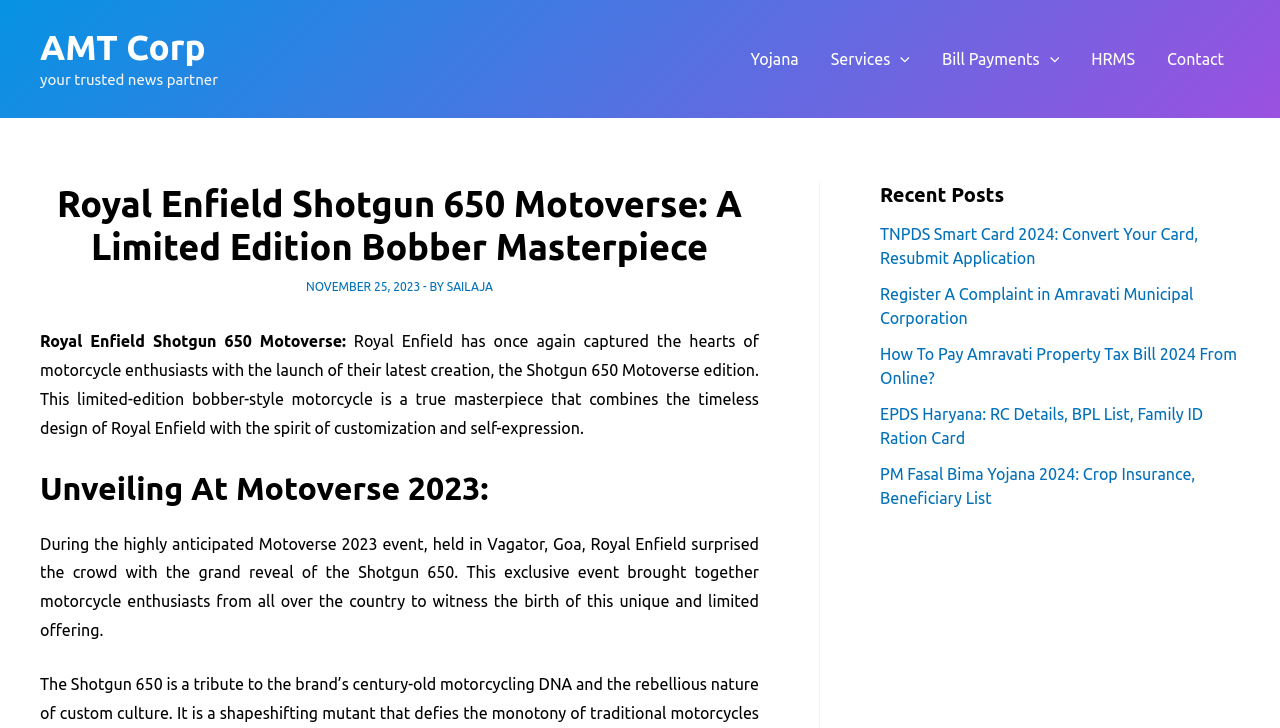What is the date mentioned in the article?
From the screenshot, supply a one-word or short-phrase answer.

NOVEMBER 25, 2023